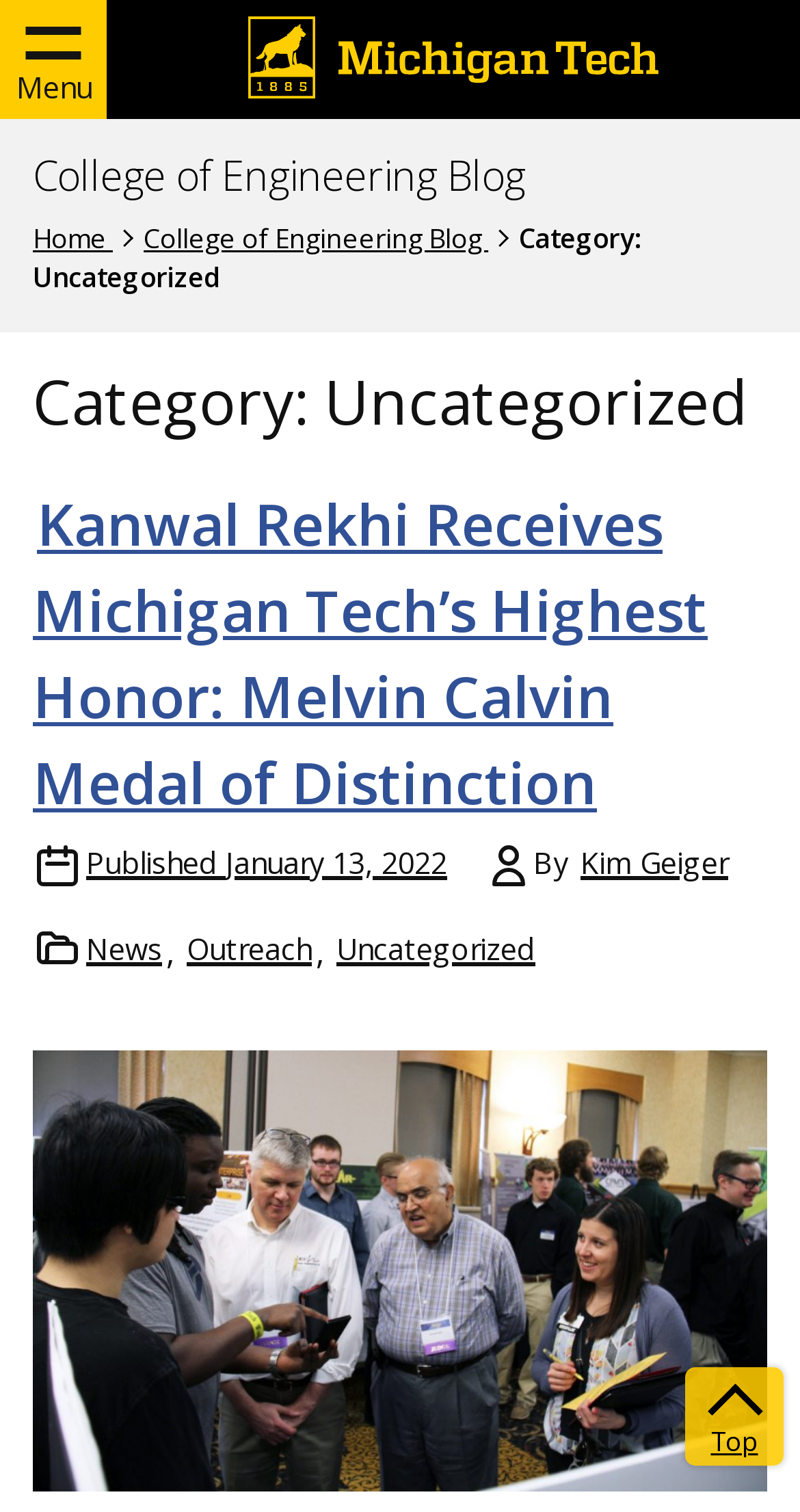Locate the bounding box coordinates of the region to be clicked to comply with the following instruction: "go to Home page". The coordinates must be four float numbers between 0 and 1, in the form [left, top, right, bottom].

None